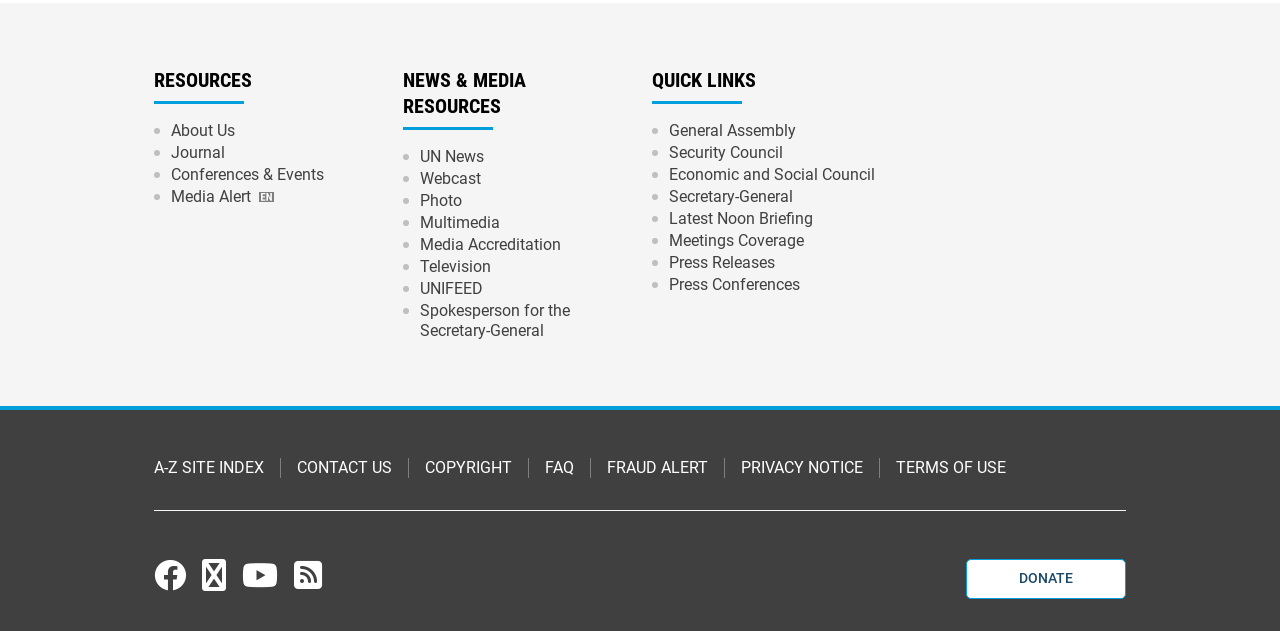How many social media links are there?
Please answer the question with as much detail as possible using the screenshot.

There are four social media links: 'facebook', 'Twitter', 'YouTube', and 'RSS', which are located at the bottom of the webpage and have distinct icons and bounding box coordinates.